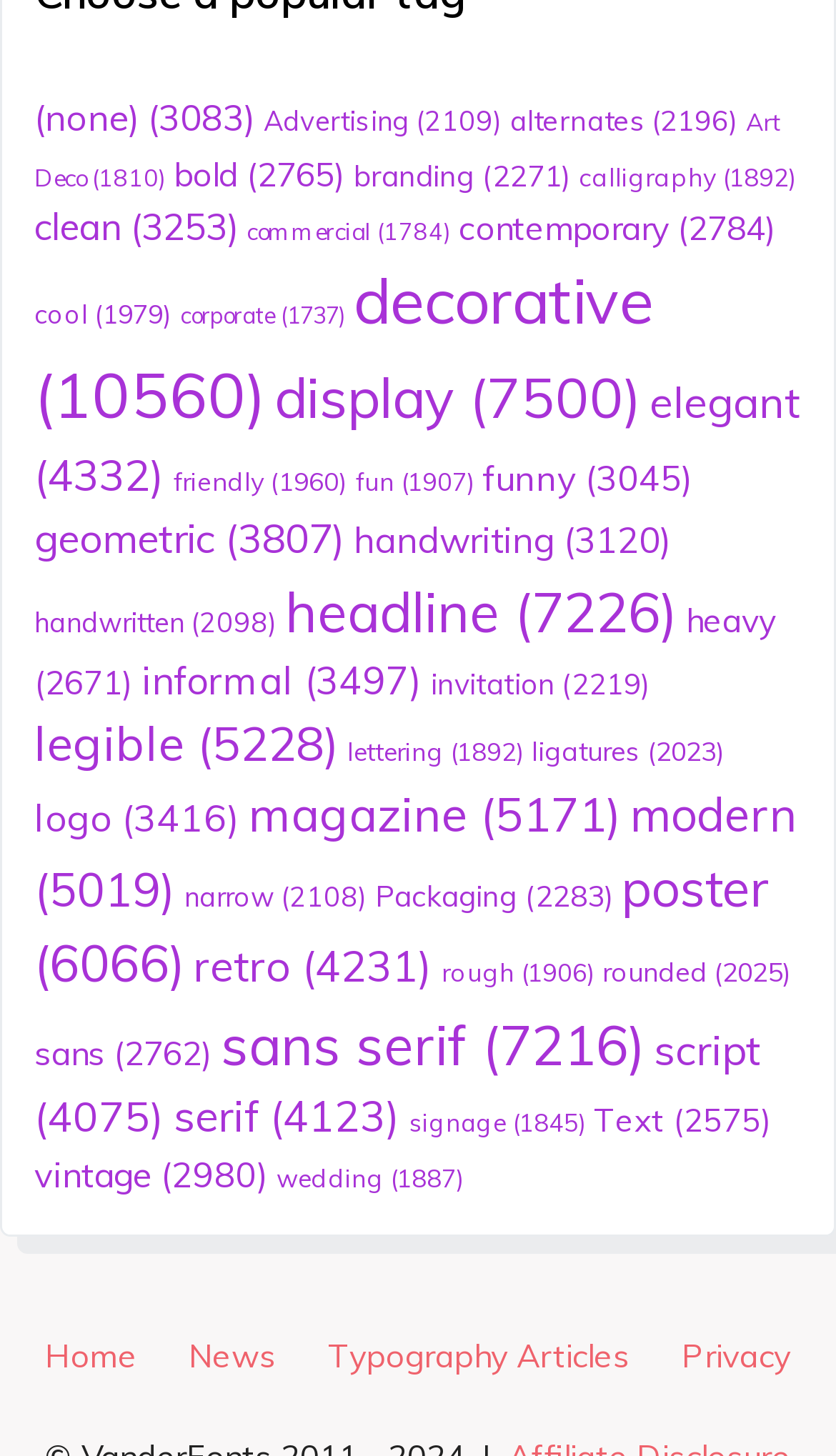Use a single word or phrase to respond to the question:
What is the category with the fewest items?

Advertising